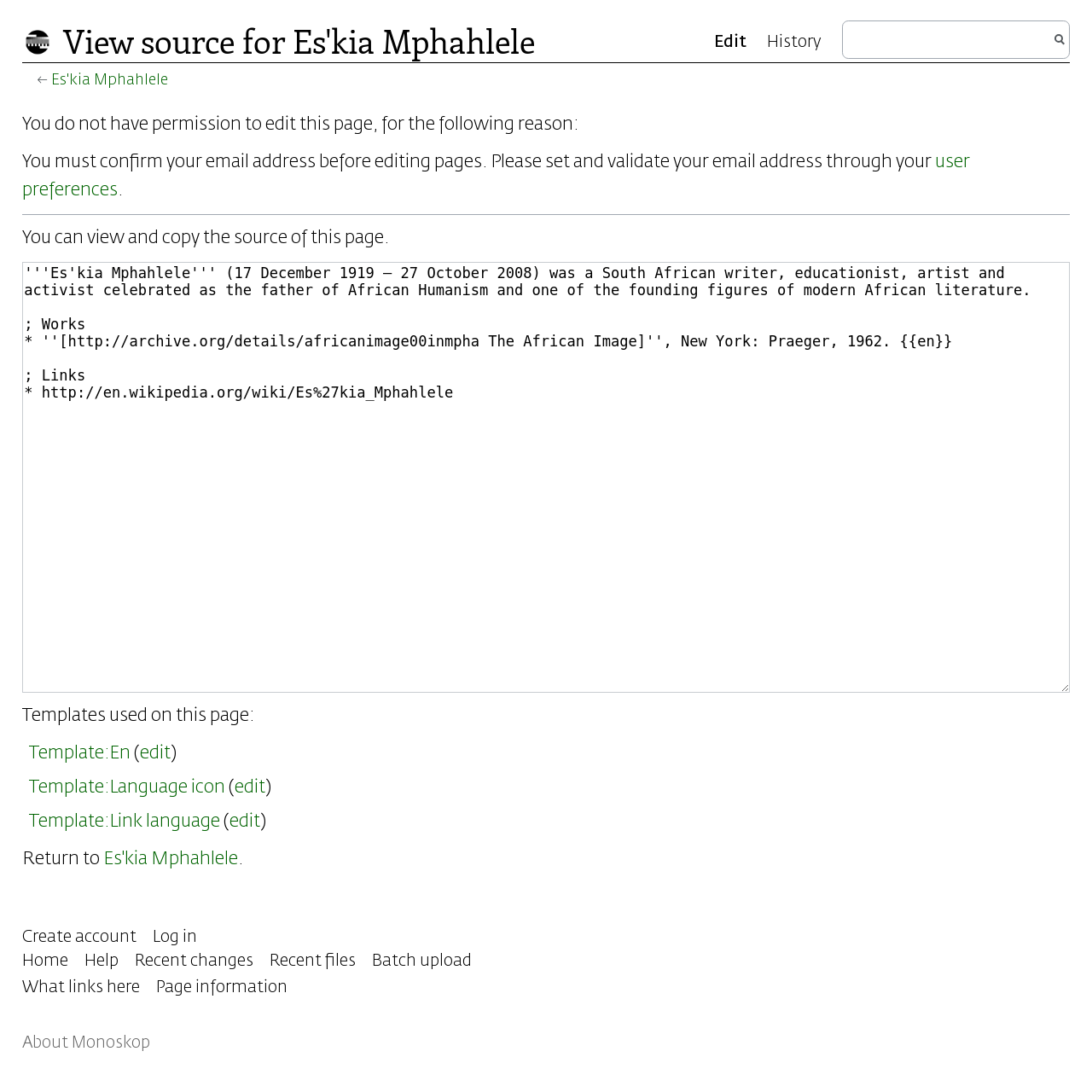Review the image closely and give a comprehensive answer to the question: What is the name of the person whose page source is being viewed?

The question can be answered by looking at the heading 'View source for Es'kia Mphahlele' which indicates that the page source being viewed is of Es'kia Mphahlele.